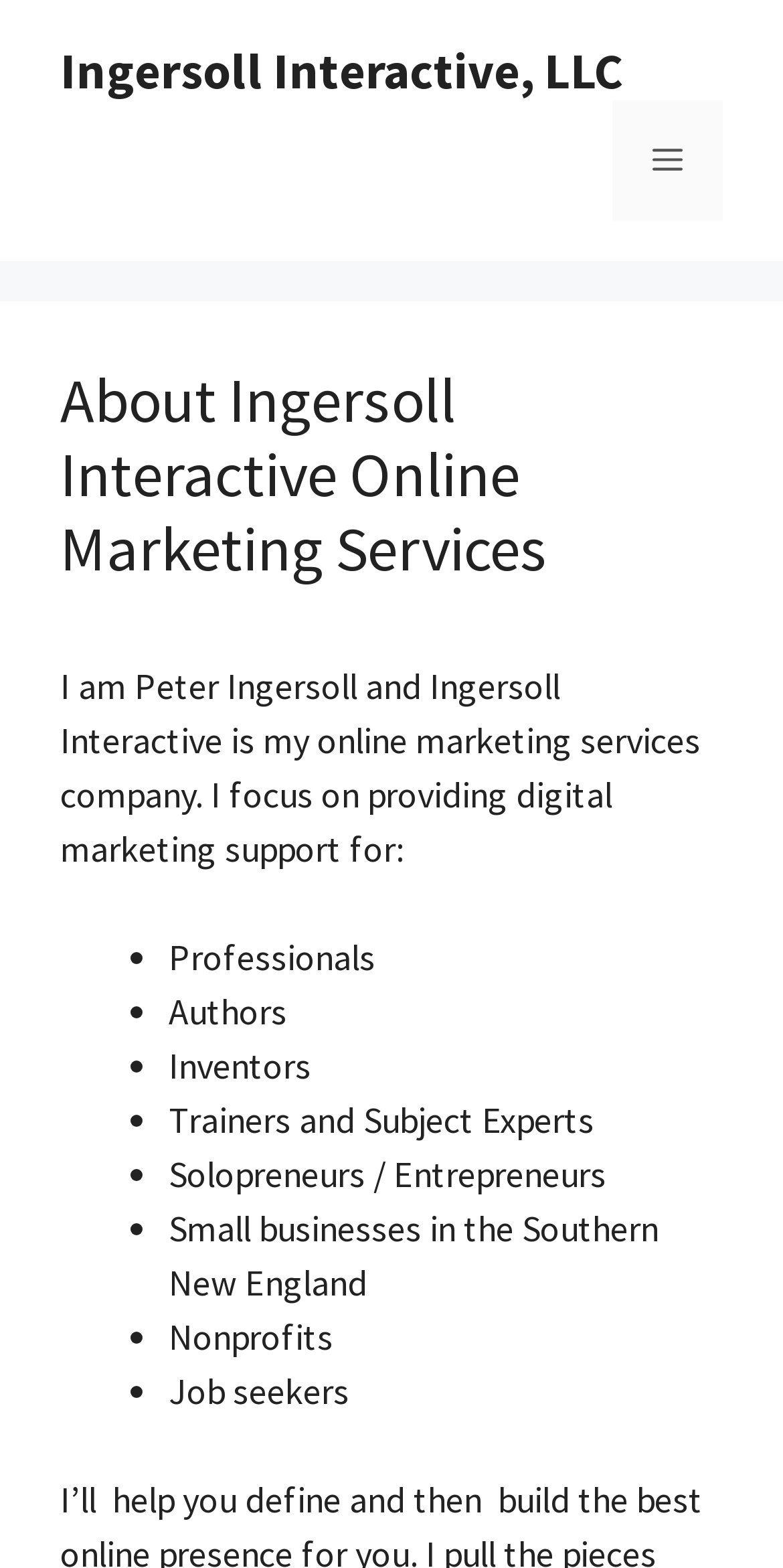Please provide the bounding box coordinates for the UI element as described: "Menu". The coordinates must be four floats between 0 and 1, represented as [left, top, right, bottom].

[0.782, 0.064, 0.923, 0.141]